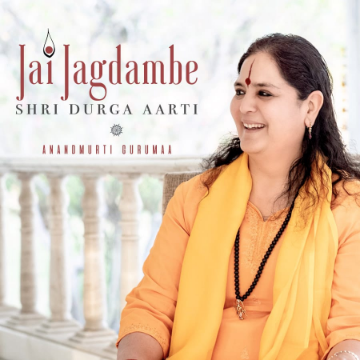Craft a thorough explanation of what is depicted in the image.

The image showcases the cover art for the devotional piece titled "Jai Jagdambe," featuring the renowned spiritual teacher Anandmurti Gurumaa. In the cover, Gurumaa is depicted with a serene expression, wearing a vibrant orange outfit complemented by a yellow shawl, symbolizing warmth and spirituality. The background reveals a tranquil setting, suggesting a connection to the divine and inner peace.

The title "Jai Jagdambe" and the subtitle "Shri Durga Aarti" are prominently displayed, evoking a sense of reverence for the Goddess Durga. The inclusion of Anandmurti Gurumaa's name below further emphasizes her role as the voice behind this beautiful aarti. The cover art reflects the essence of devotion and the transformative power of music, inviting listeners to immerse themselves in the enchanting experience that Gurumaa's rendition promises.